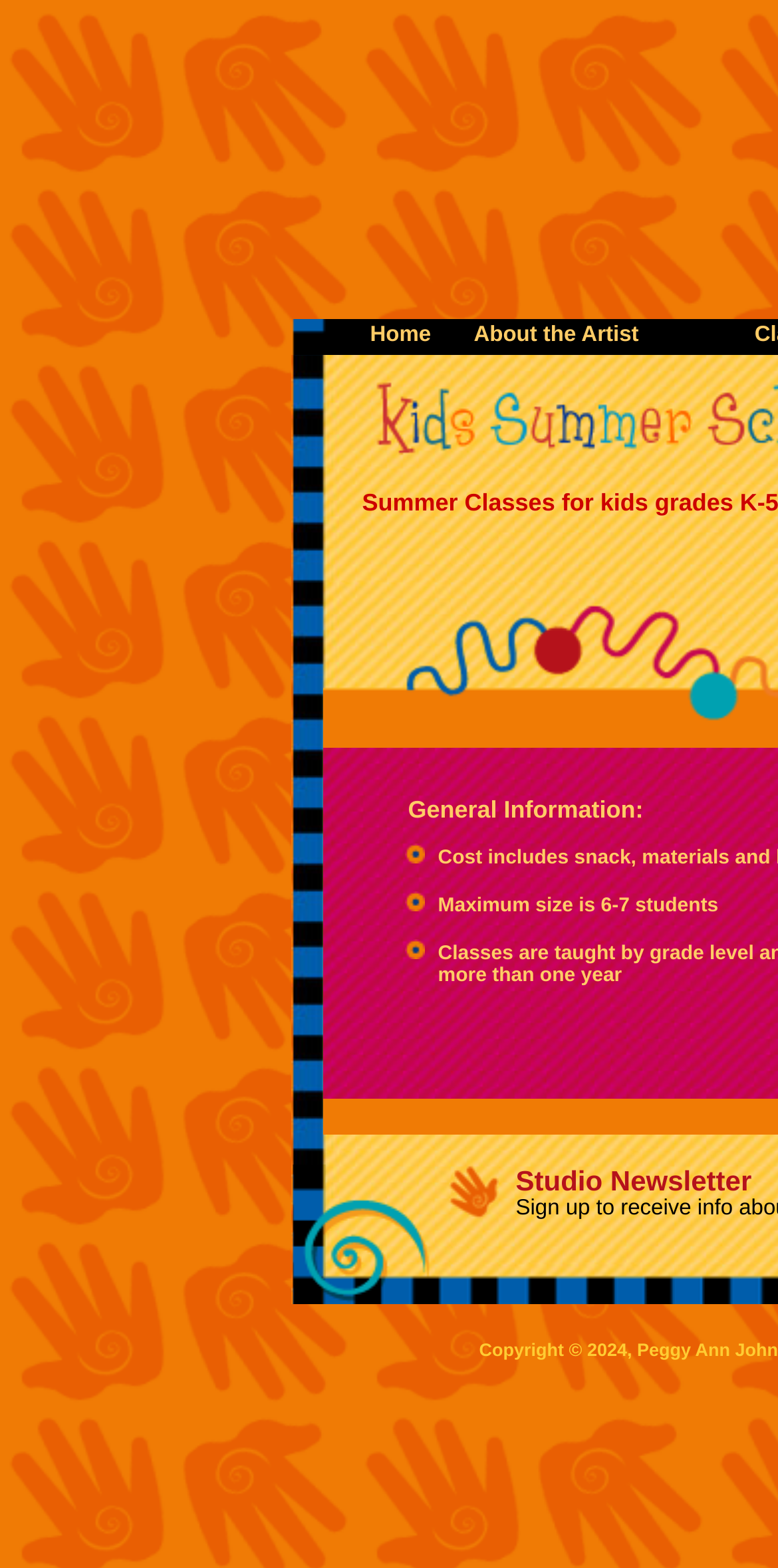Bounding box coordinates are given in the format (top-left x, top-left y, bottom-right x, bottom-right y). All values should be floating point numbers between 0 and 1. Provide the bounding box coordinate for the UI element described as: About the Artist

[0.609, 0.206, 0.97, 0.221]